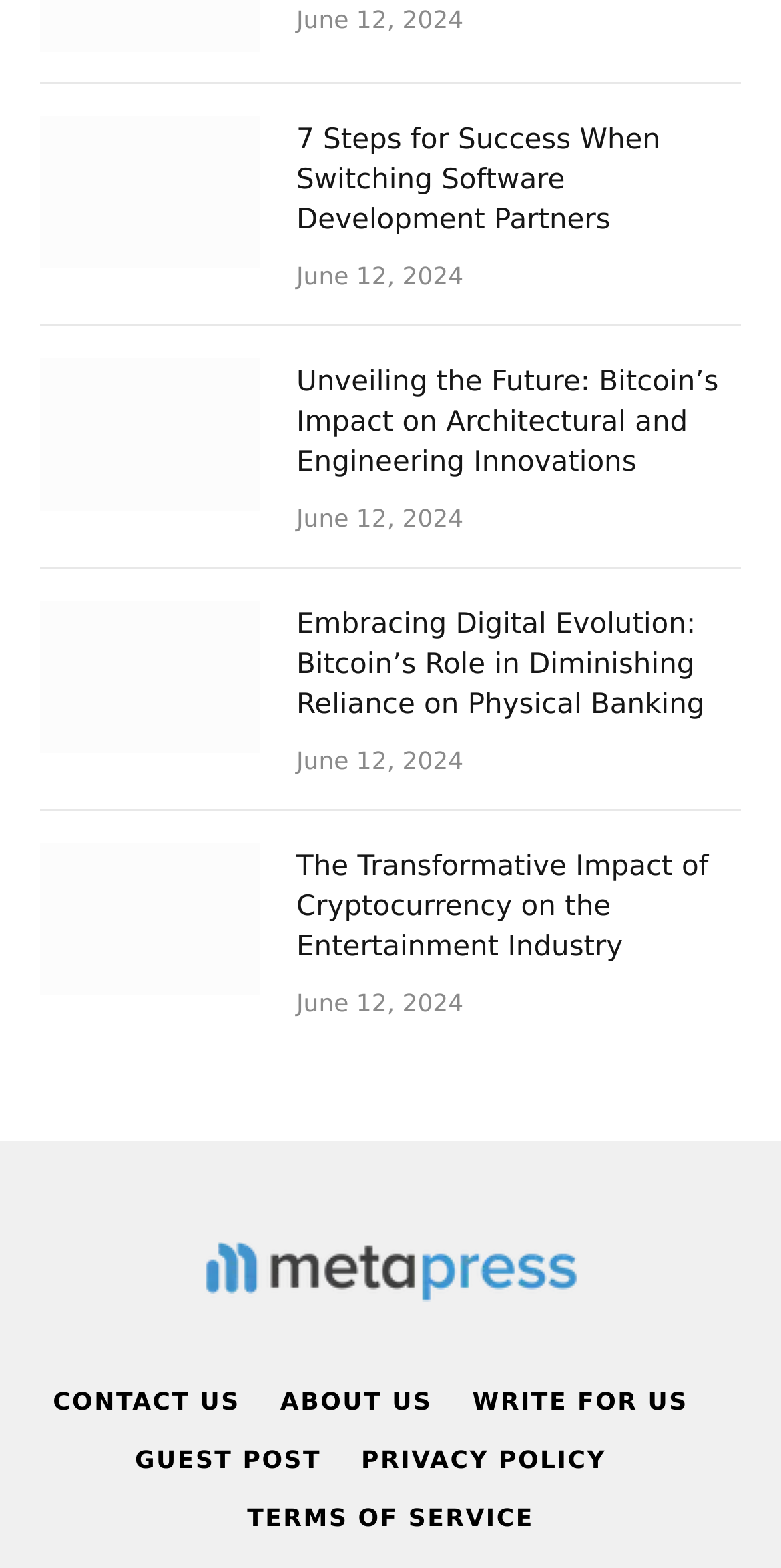Answer the following in one word or a short phrase: 
How many articles are on the page?

4